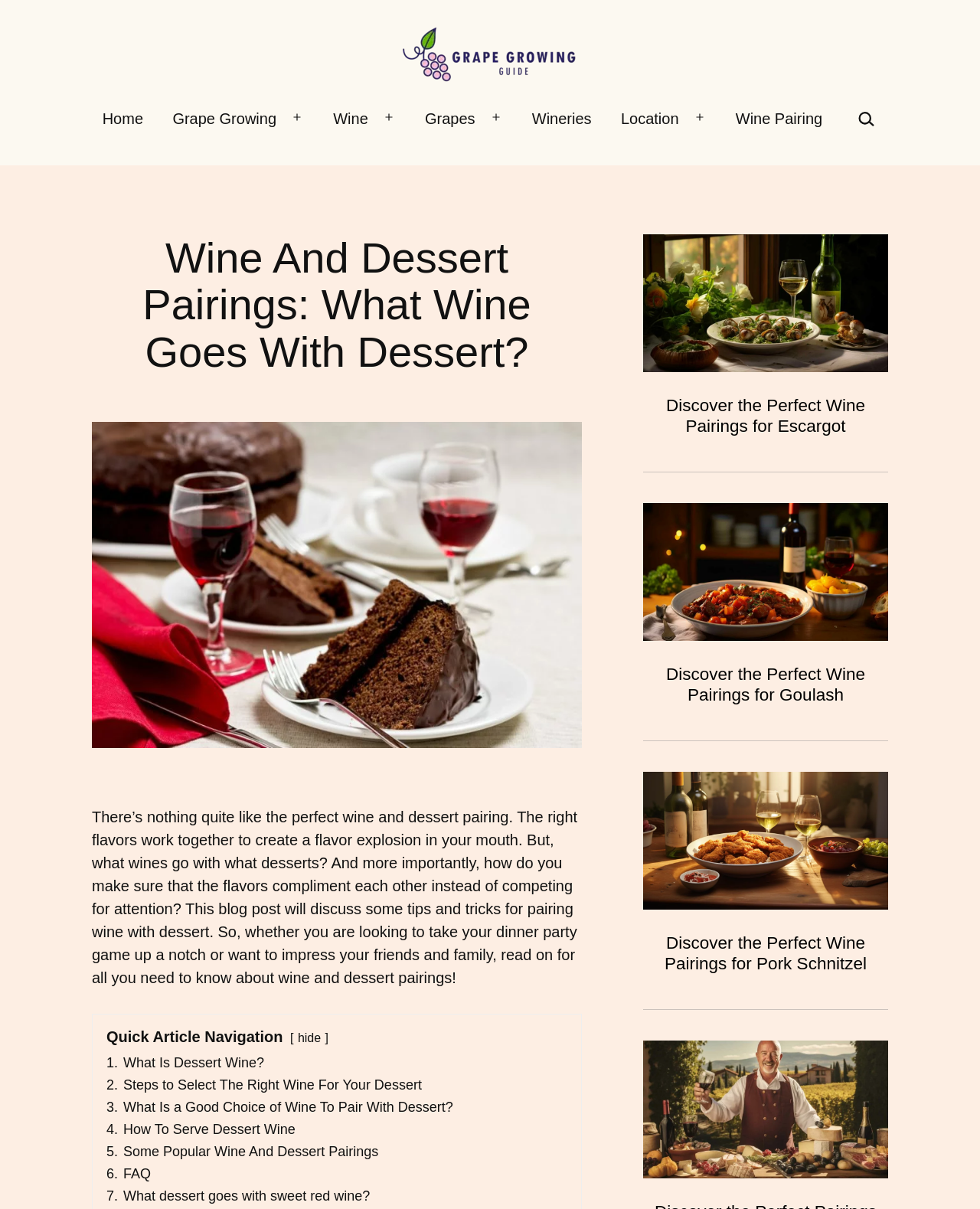What is the website's logo?
Look at the image and respond with a one-word or short-phrase answer.

GrapeGrowingGuide.com